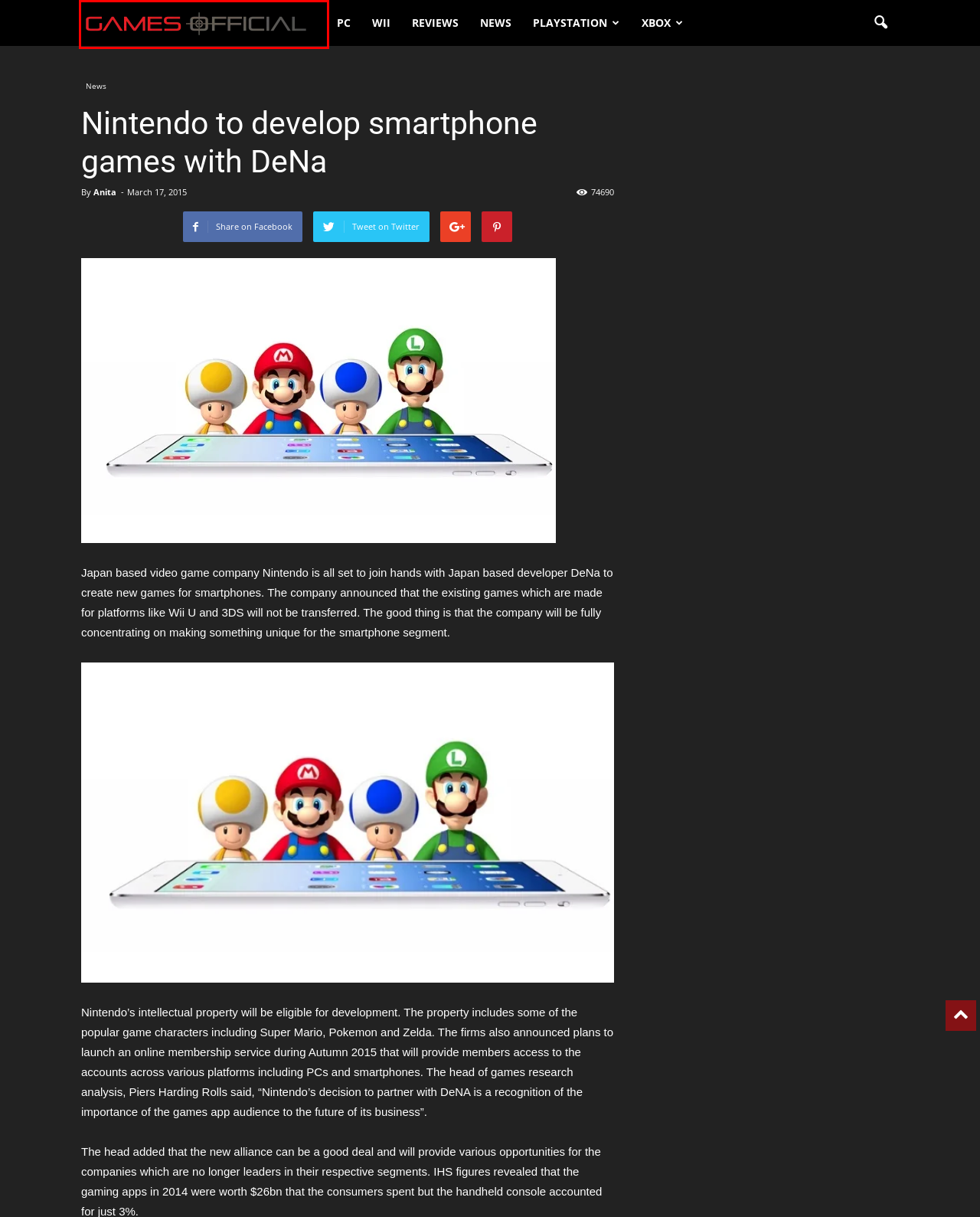You have a screenshot showing a webpage with a red bounding box around a UI element. Choose the webpage description that best matches the new page after clicking the highlighted element. Here are the options:
A. PlayStation Games, News, Reviews, Videos & Cheats | Gamesofficial.com
B. Latest Game Reviews, Trailers and more | Gamesofficial.com
C. Xbox Games, News, Reviews, Trailers, Previews | Gamesofficial.com
D. Upcoming Wii U Games and reviews | Gamesofficial.com
E. Latest & Upcoming PC Games Reviews and Cheats| Gamesofficial.com
F. Latest Game and Upcoming Reviews, News, & Features | Gamesofficial.com
G. Anita, Author at Latest & Upcoming Games Reviews | Gamesofficial.com
H. Latest & Upcoming Games Reviews | Gamesofficial.com

H